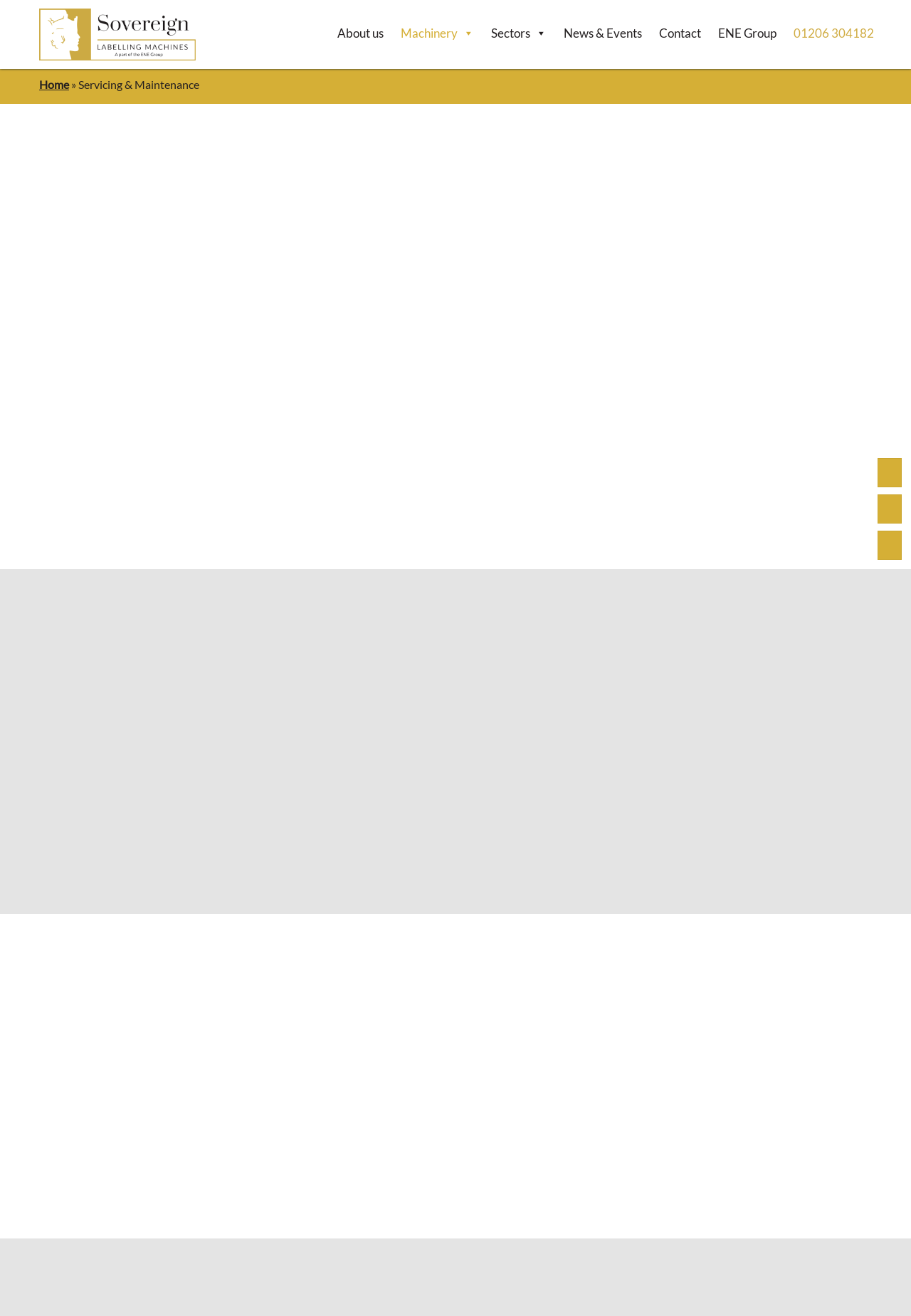Locate the coordinates of the bounding box for the clickable region that fulfills this instruction: "explore Machinery options".

[0.436, 0.015, 0.524, 0.036]